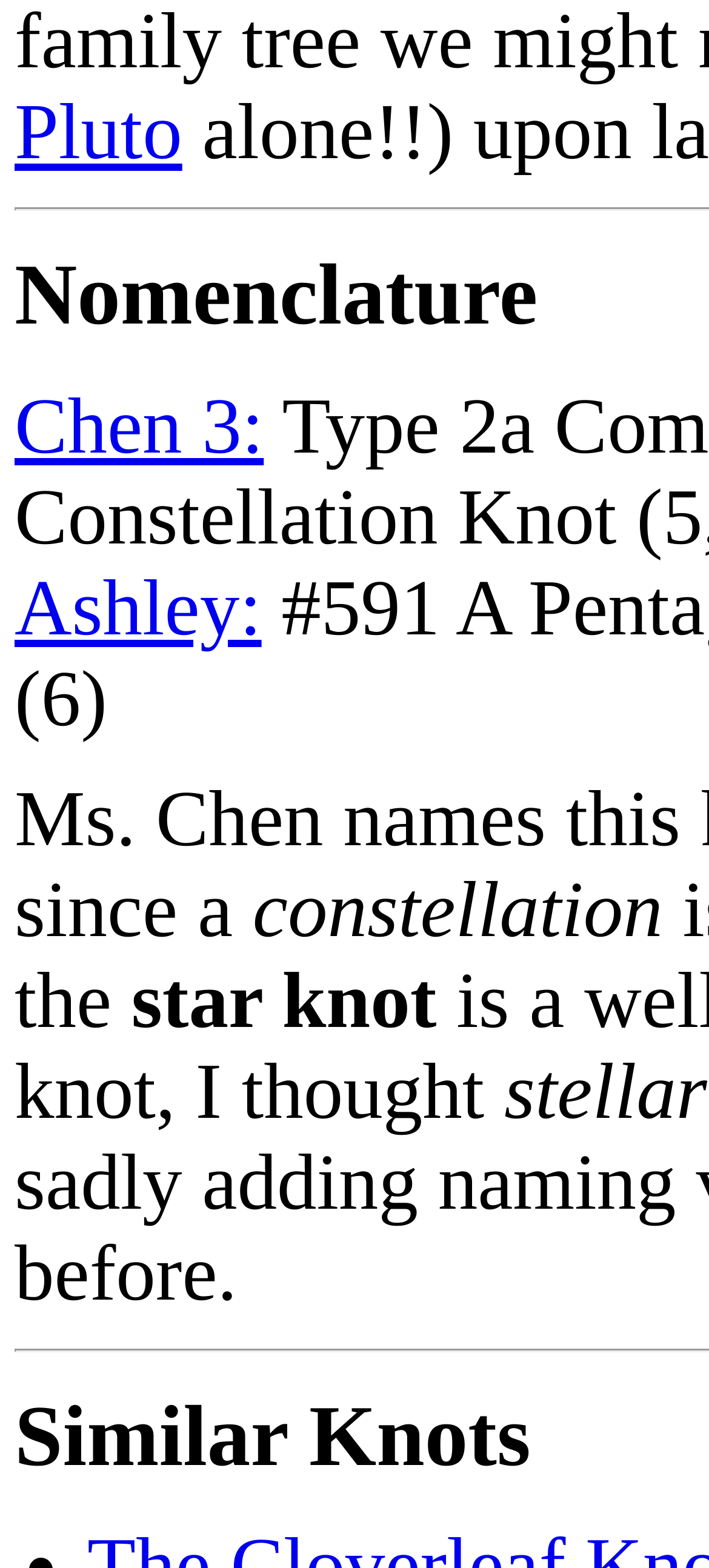Provide the bounding box coordinates in the format (top-left x, top-left y, bottom-right x, bottom-right y). All values are floating point numbers between 0 and 1. Determine the bounding box coordinate of the UI element described as: aria-label="Twitter" title="Twitter"

None